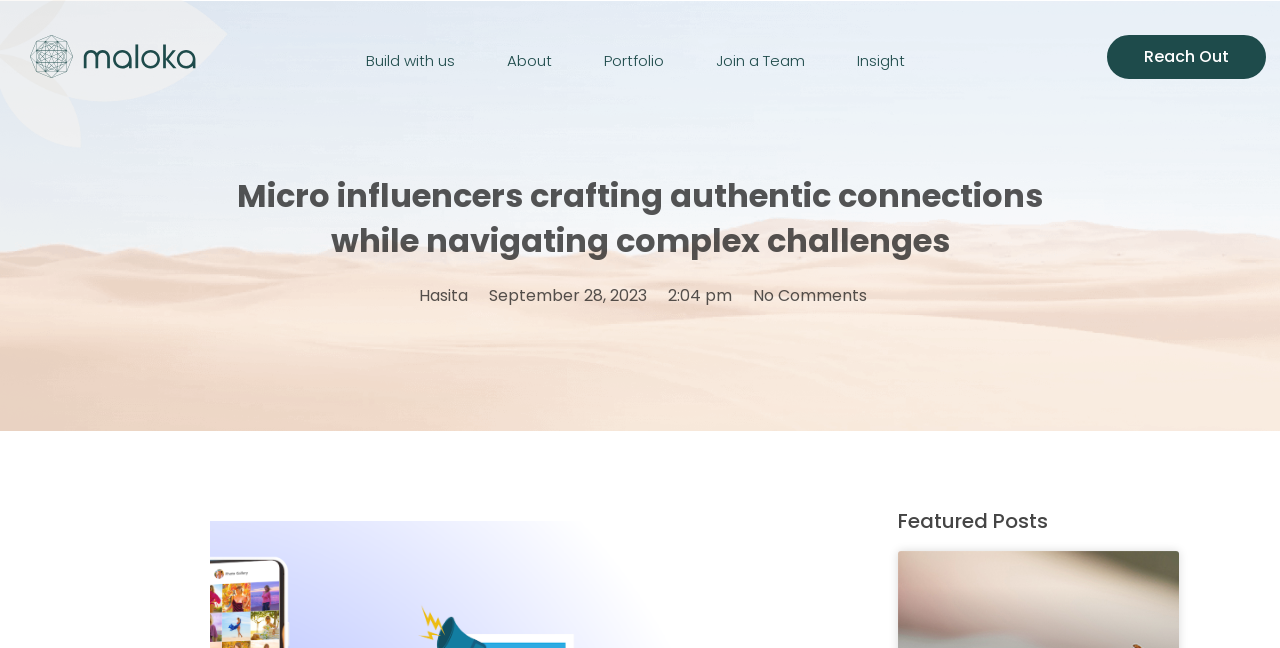Please provide the bounding box coordinates for the element that needs to be clicked to perform the following instruction: "Go to Build with us". The coordinates should be given as four float numbers between 0 and 1, i.e., [left, top, right, bottom].

[0.274, 0.059, 0.367, 0.128]